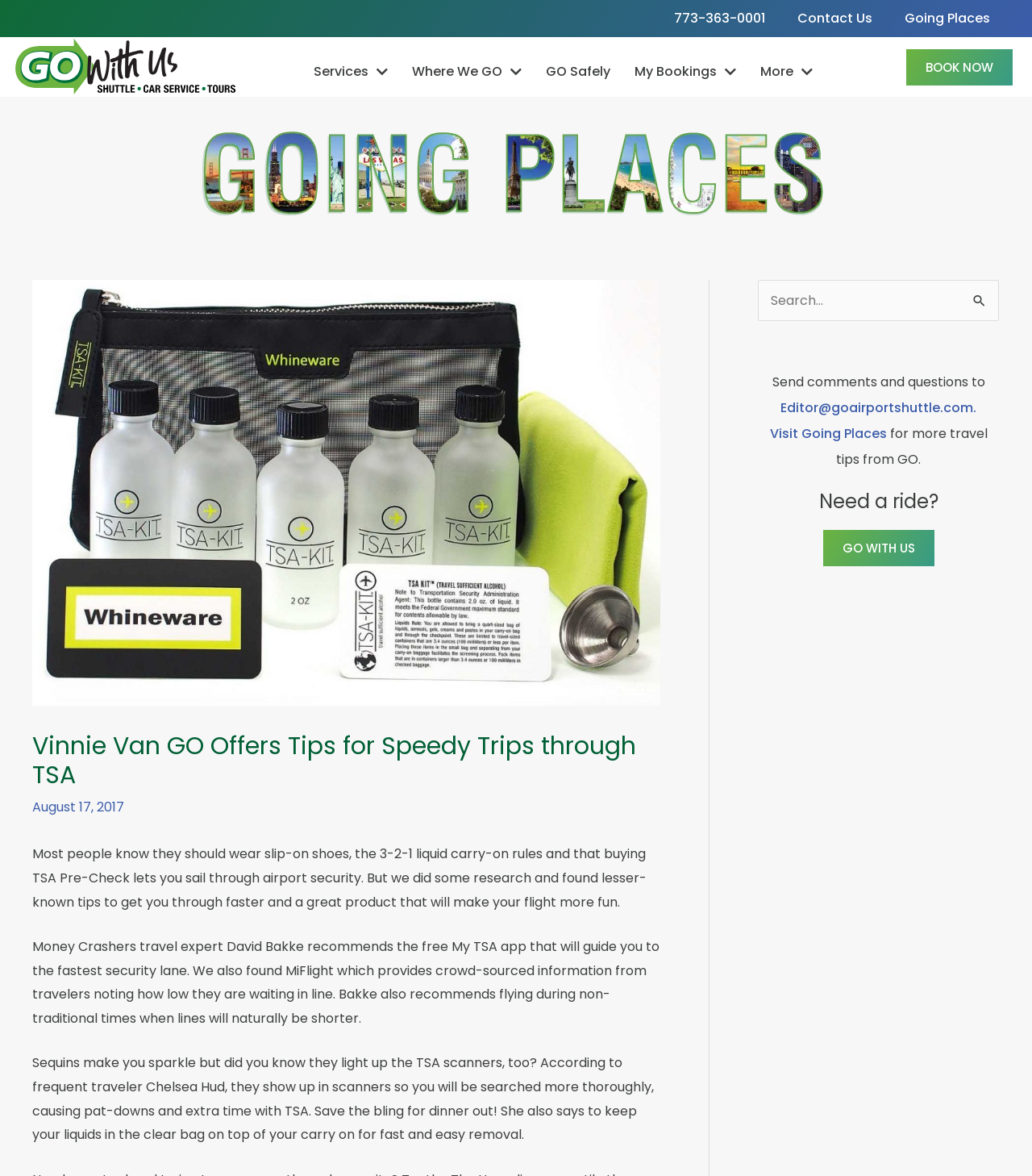Identify the bounding box coordinates for the element you need to click to achieve the following task: "Visit the 'Going Places Travel Blog'". The coordinates must be four float values ranging from 0 to 1, formatted as [left, top, right, bottom].

[0.188, 0.103, 0.812, 0.187]